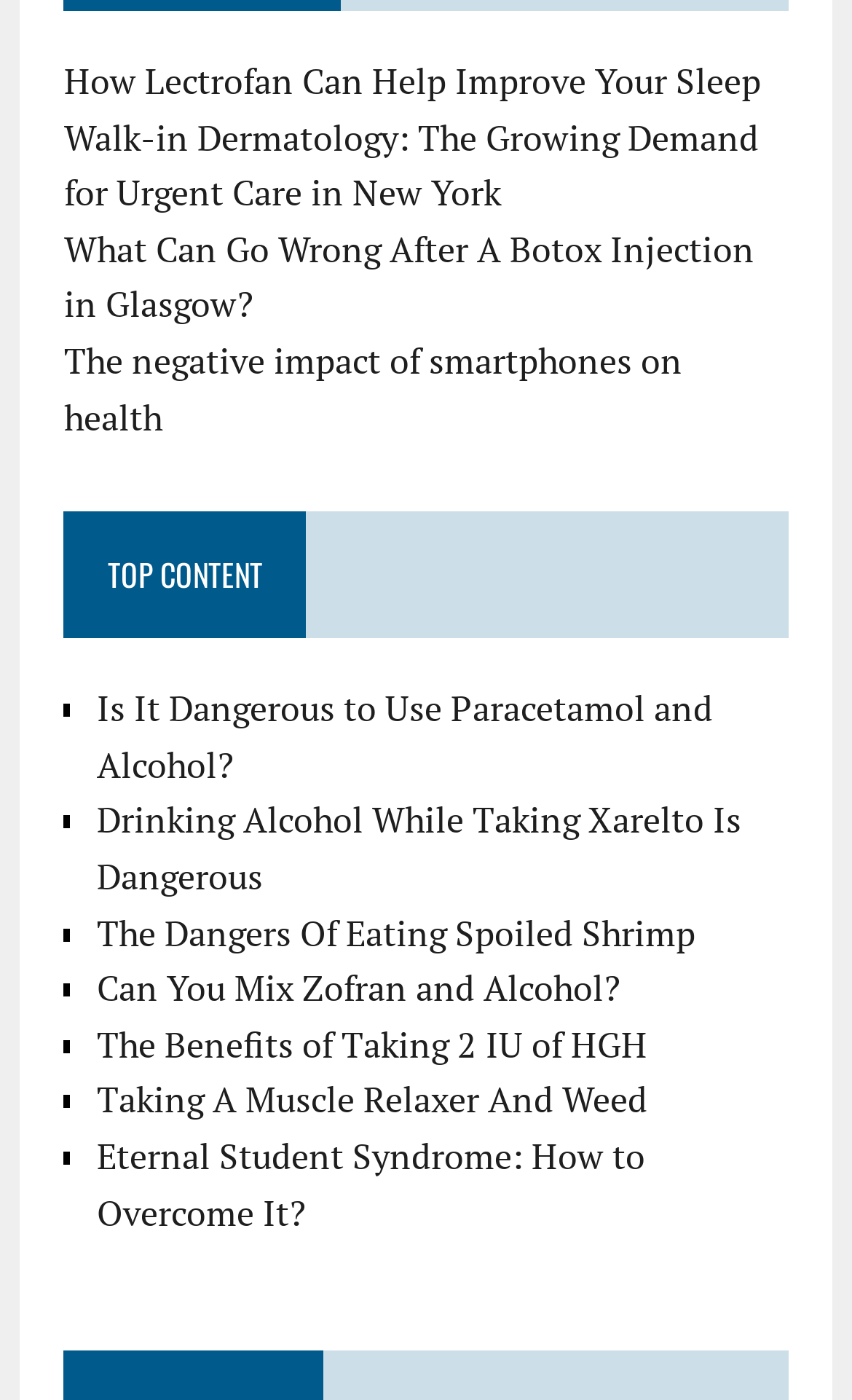What is the topic of the first link on the webpage? Please answer the question using a single word or phrase based on the image.

Sleep